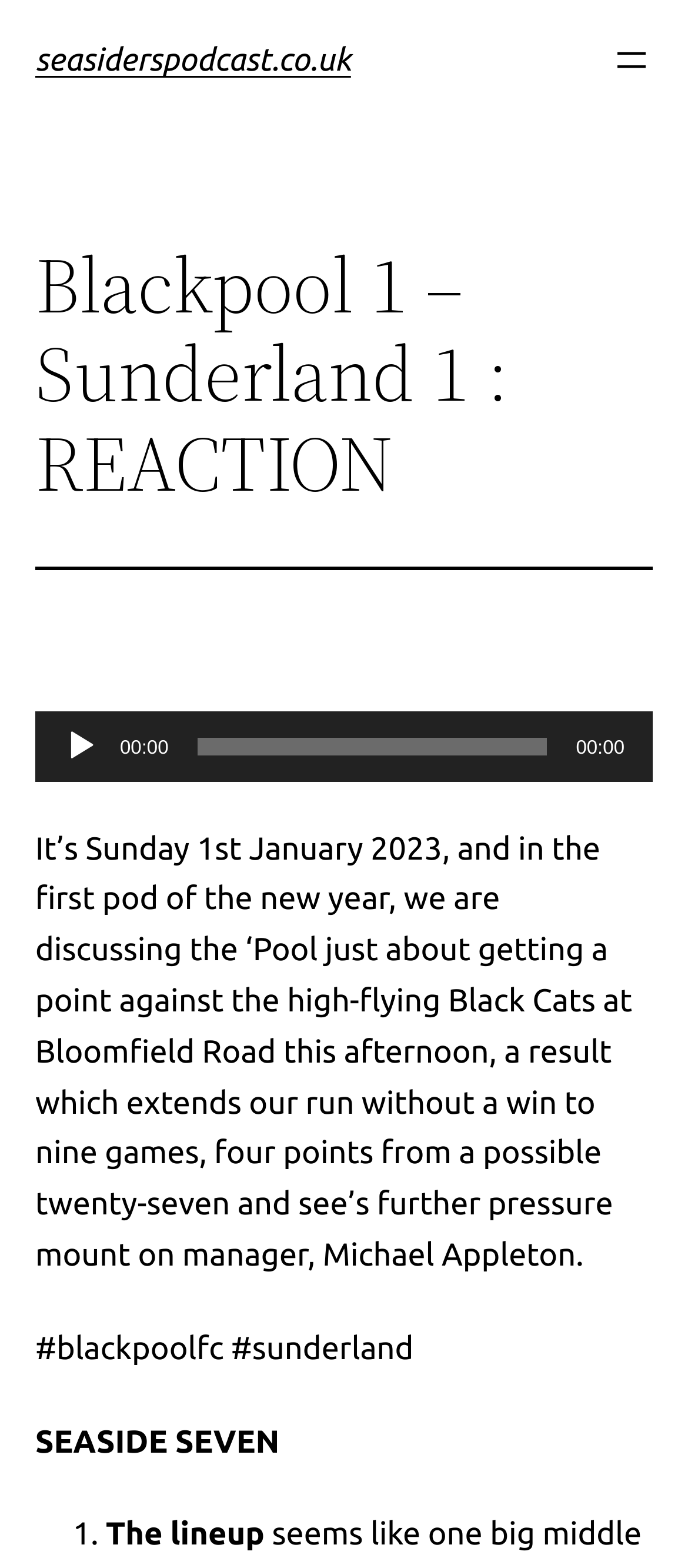Detail the features and information presented on the webpage.

The webpage is about a podcast discussing a football match between Blackpool and Sunderland. At the top, there is a heading with the title "seasiderspodcast.co.uk" and a link with the same text. Next to it, on the right side, is a button to open a menu. 

Below the title, there is a larger heading that reads "Blackpool 1 – Sunderland 1 : REACTION". Underneath this heading, there is a horizontal separator line. 

Further down, there is a section with an audio player, which has a play button, a timer displaying "00:00", and a time slider. 

Below the audio player, there is a block of text summarizing the podcast, which discusses the football match and its implications. The text is followed by a line with hashtags "#blackpoolfc #sunderland". 

At the bottom of the page, there is a section with a heading "SEASIDE SEVEN" and a list with a single item, "The lineup", marked with a number "1.".